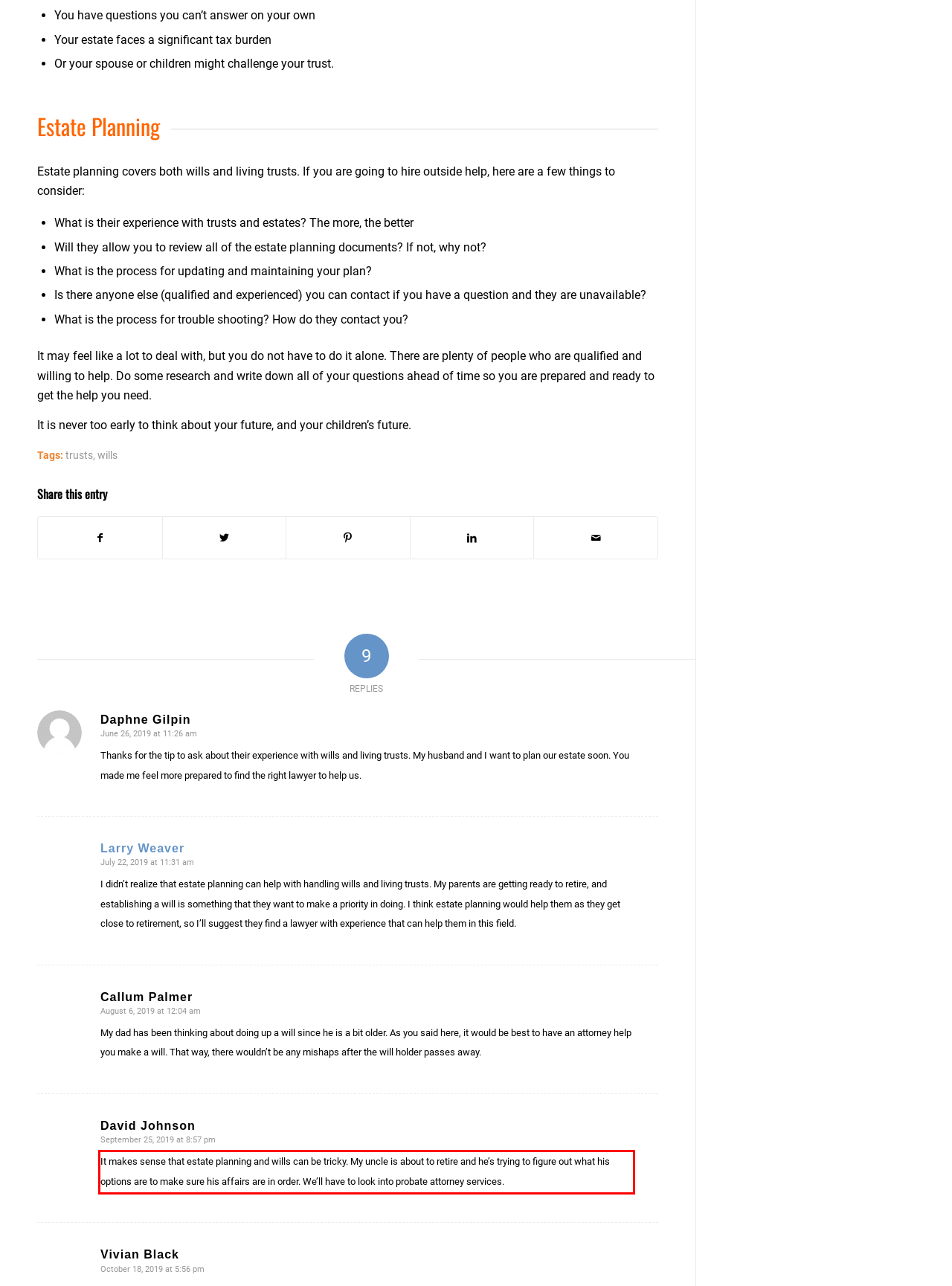You are provided with a webpage screenshot that includes a red rectangle bounding box. Extract the text content from within the bounding box using OCR.

It makes sense that estate planning and wills can be tricky. My uncle is about to retire and he’s trying to figure out what his options are to make sure his affairs are in order. We’ll have to look into probate attorney services.